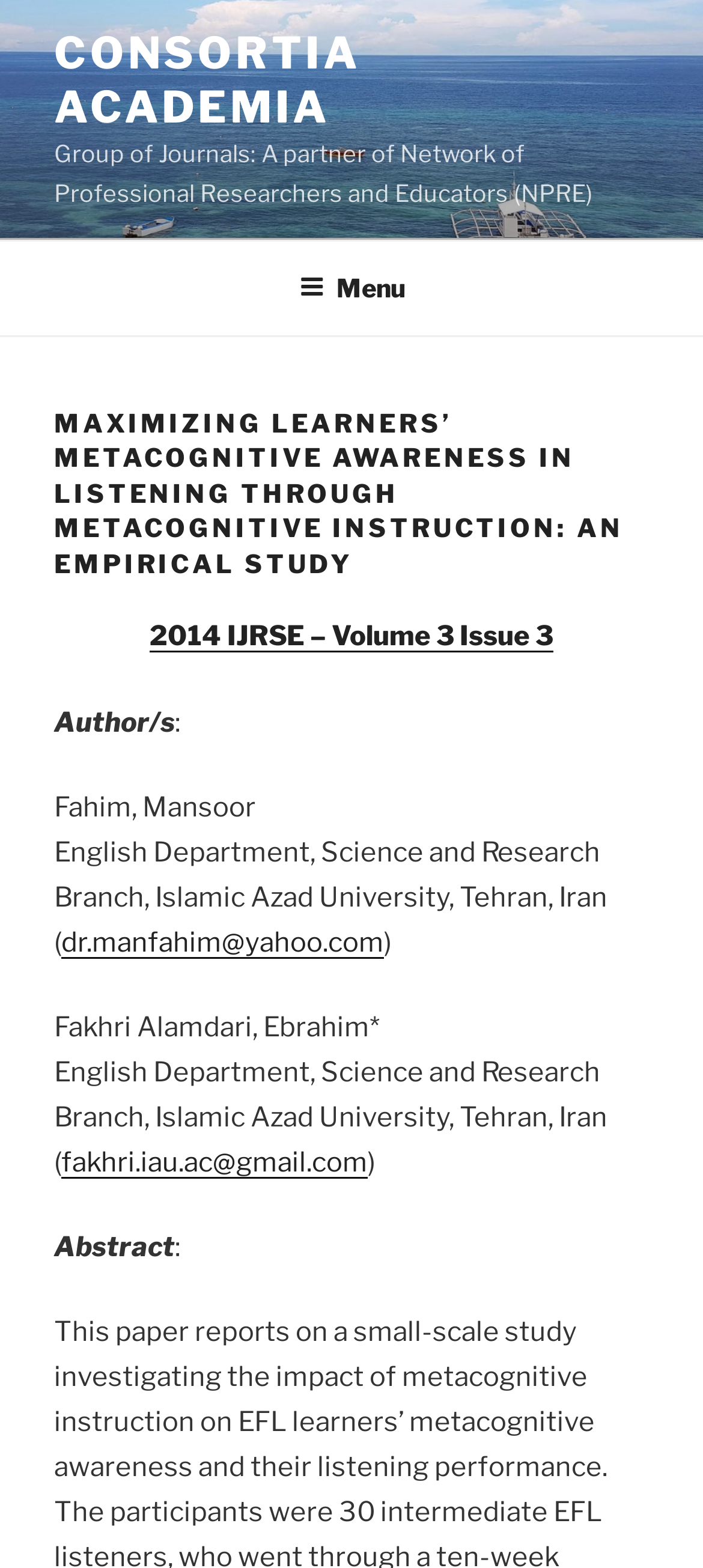Based on the element description "Menu", predict the bounding box coordinates of the UI element.

[0.388, 0.155, 0.612, 0.212]